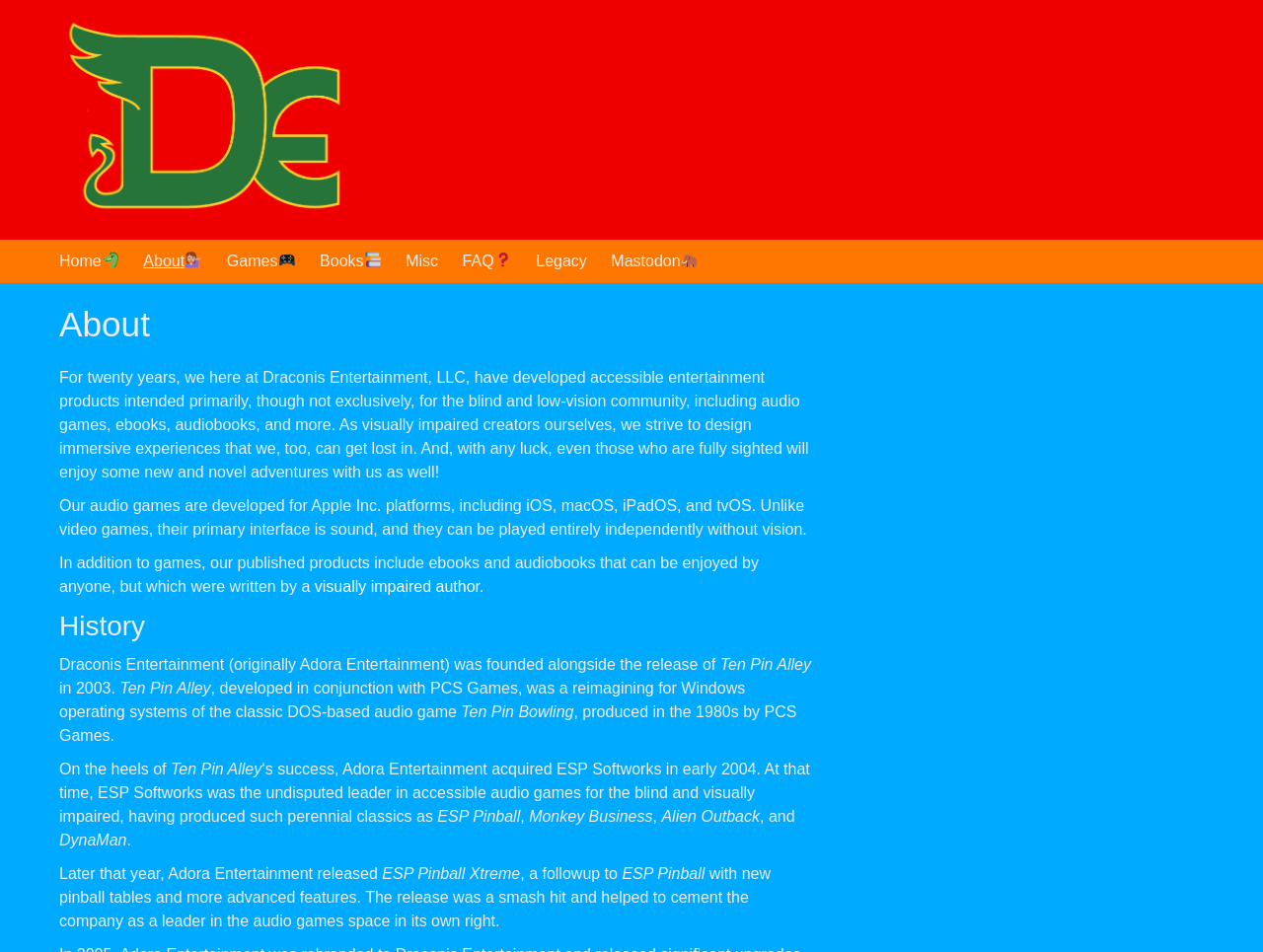Can you find the bounding box coordinates for the element to click on to achieve the instruction: "Click the Games link"?

[0.18, 0.252, 0.234, 0.297]